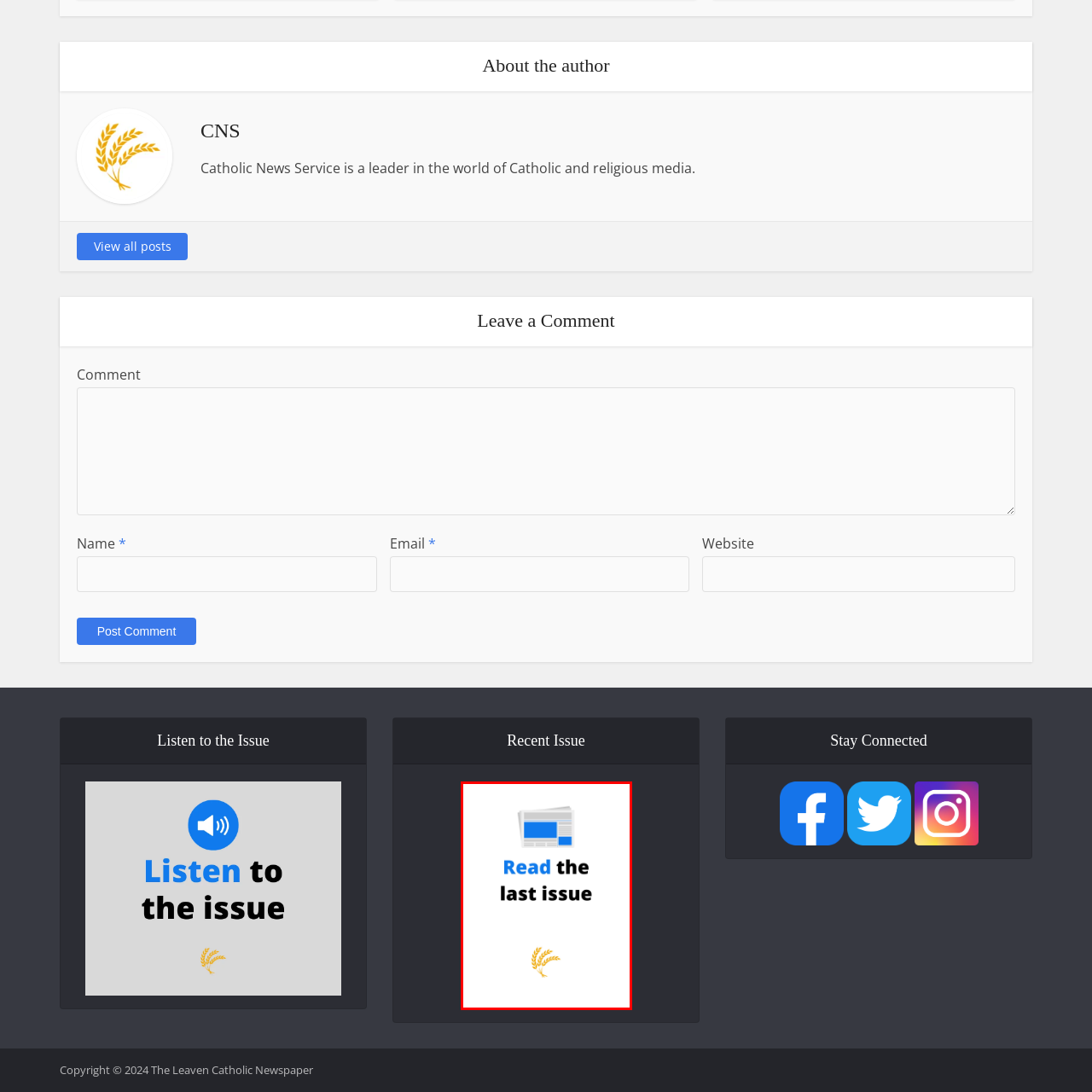Create a thorough and descriptive caption for the photo marked by the red boundary.

The image features a visually appealing design promoting the latest edition of a publication. At the top, an illustrated newspaper icon is depicted, suggesting the content's printed nature. Below the icon, the phrase "Read the last issue" is prominently displayed, with "Read" in a bold blue font and "the last issue" in a bold black font, effectively drawing attention. A decorative element of golden wheat accompanies the text at the bottom, symbolizing growth or perhaps a connection to the community or theme of the publication. This image serves as an inviting prompt for readers to engage with the most recent issue of the publication while maintaining a clean and modern aesthetic.